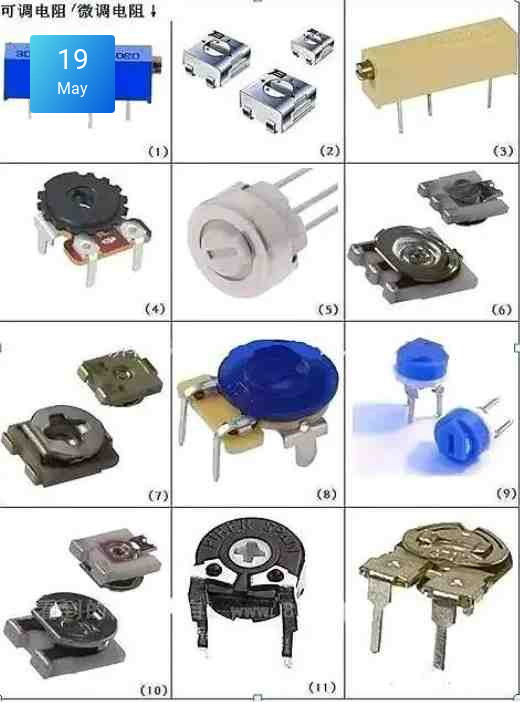Elaborate on the details you observe in the image.

The image showcases a detailed array of electronic components, specifically various types of potentiometers, commonly used in circuit design. Displayed in a grid format, each component is numbered for easy reference. 

- **Top Row**: Includes types (1) through (3), highlighting different styles of variable resistors and their configurations.
- **Middle Row**: Features components (4) through (6) that exhibit unique shapes and connections, showcasing the diversity in design.
- **Bottom Row**: Displays components (7) through (11), demonstrating various mounting styles and functionalities.

This collection serves as a valuable reference for those involved in PCB design and electronic assembly, offering insights into the variety of potentiometers available for use in different applications. The date "19 May" is prominently displayed, possibly indicating the publication or relevance date of this information.